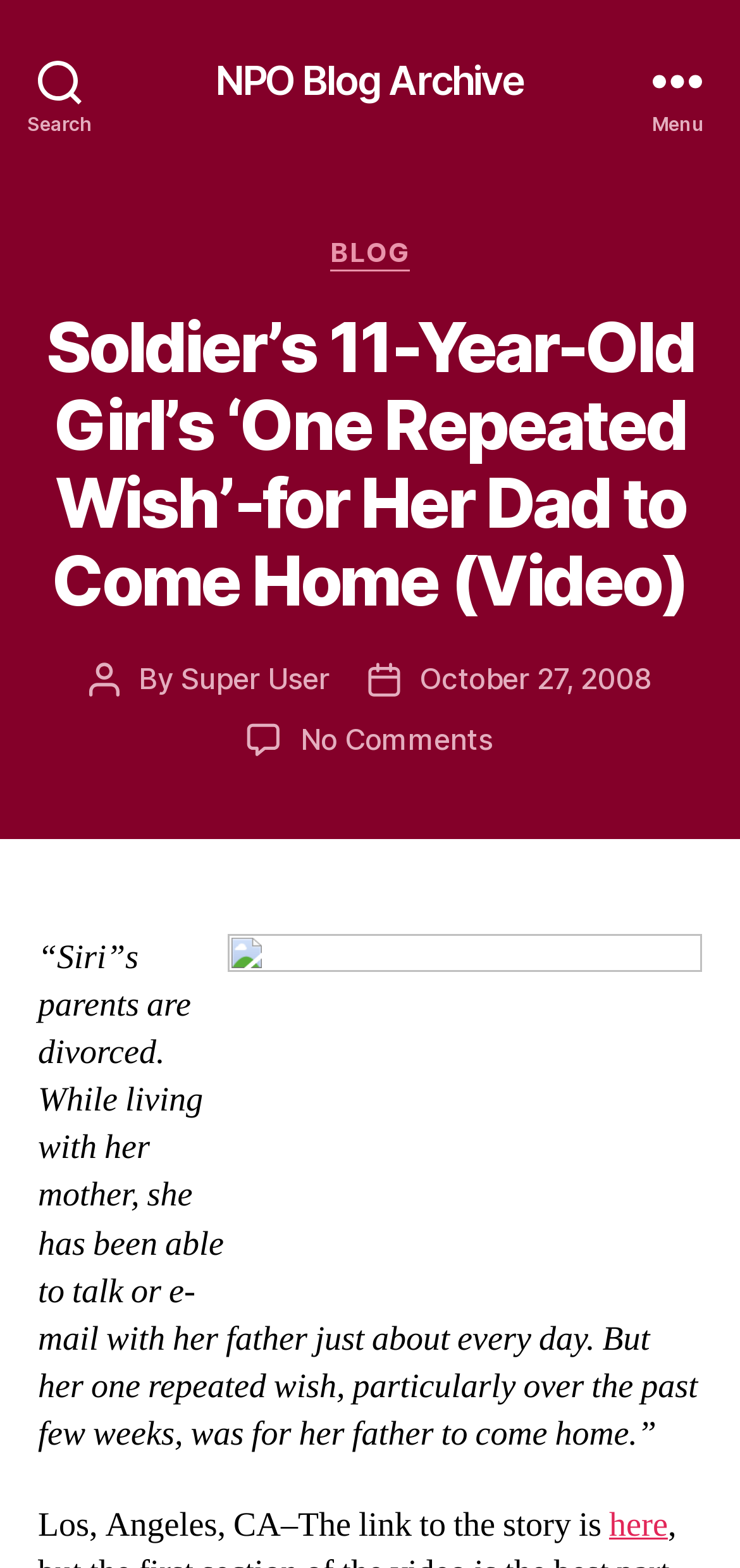Please provide a comprehensive response to the question based on the details in the image: Who is the author of the post?

The text mentions 'By Super User' which indicates that the author of the post is Super User.